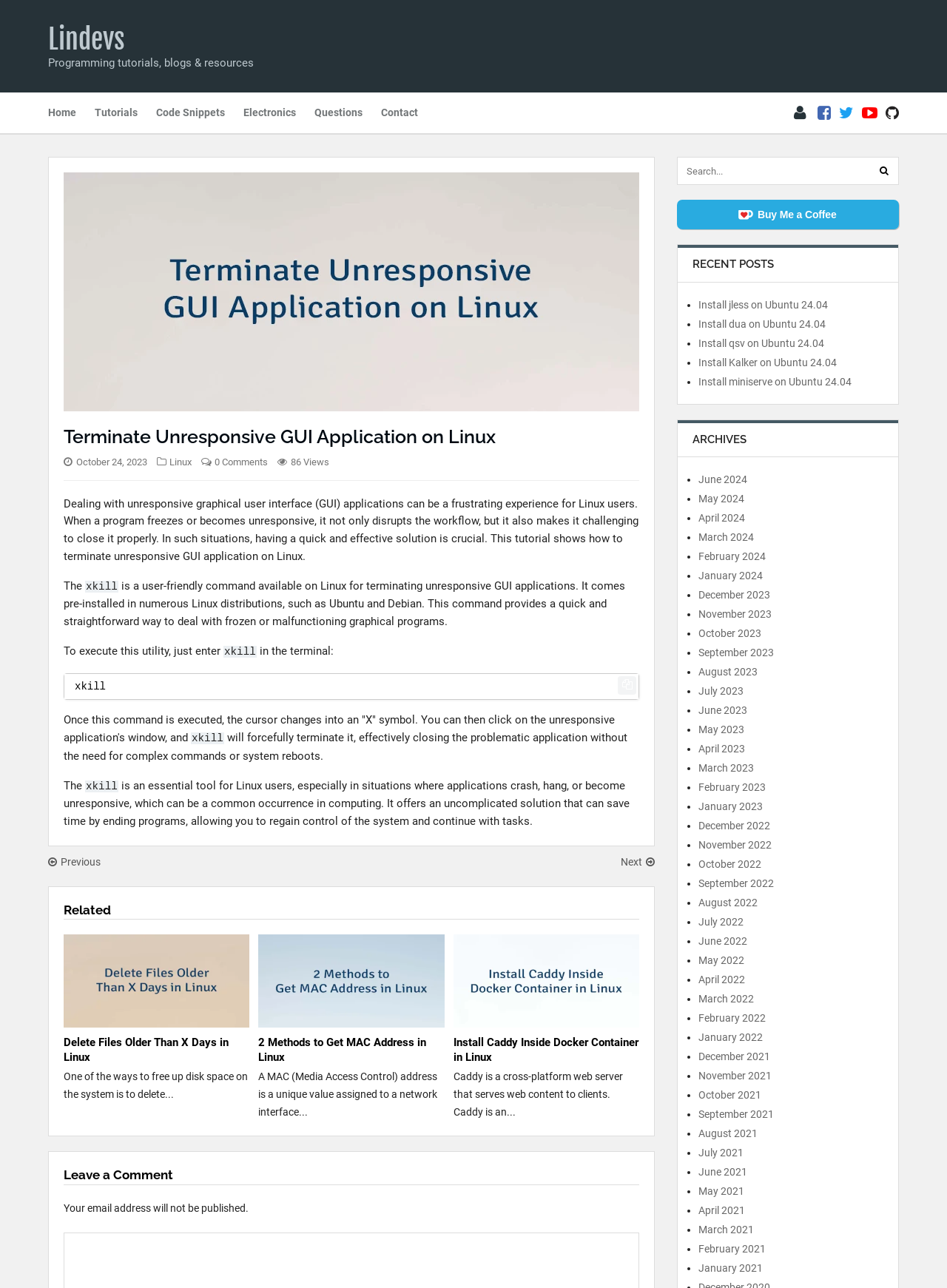What is the website's name?
Observe the image and answer the question with a one-word or short phrase response.

Lindevs